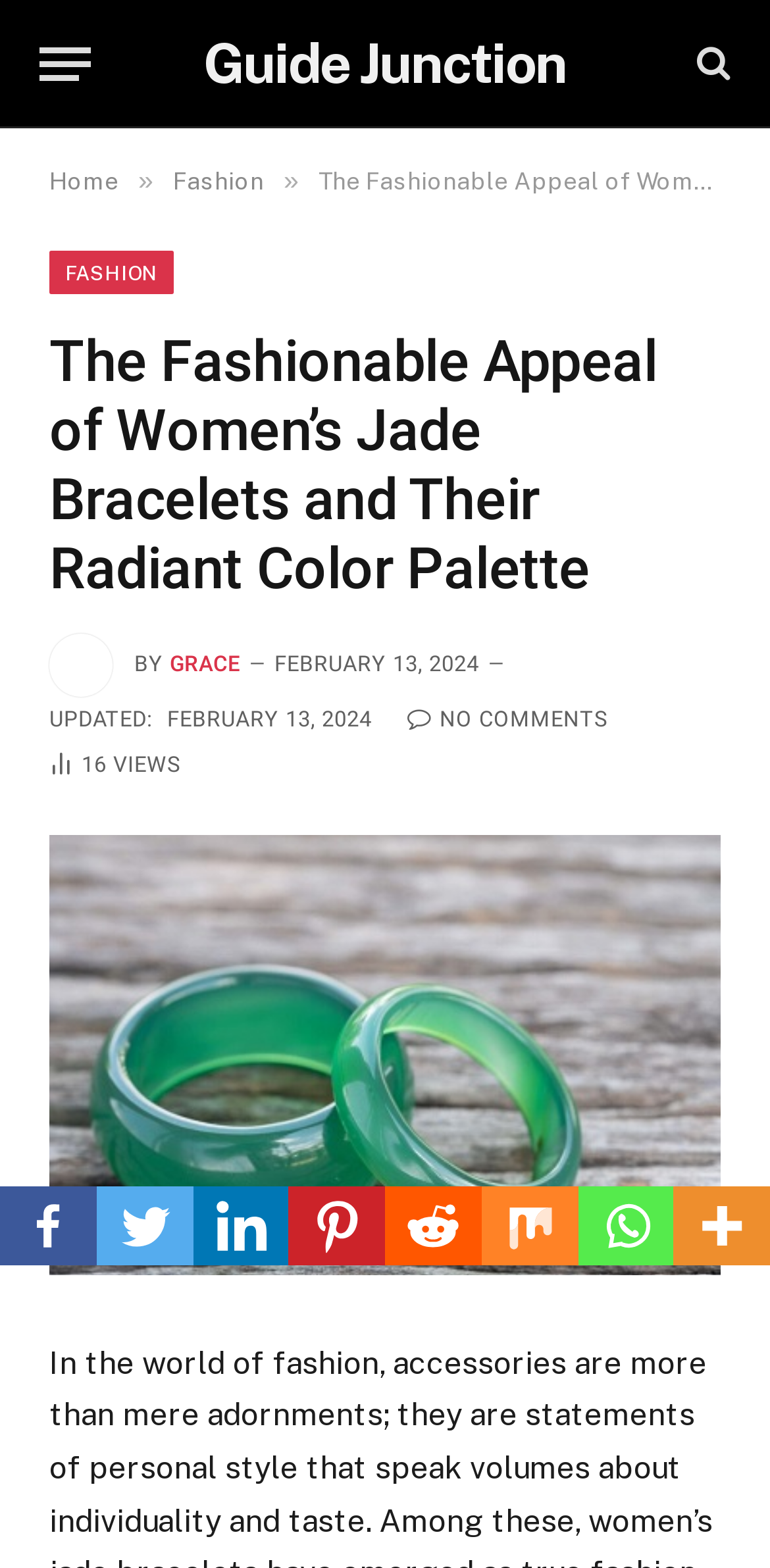Using the element description provided, determine the bounding box coordinates in the format (top-left x, top-left y, bottom-right x, bottom-right y). Ensure that all values are floating point numbers between 0 and 1. Element description: No Comments

[0.529, 0.45, 0.79, 0.467]